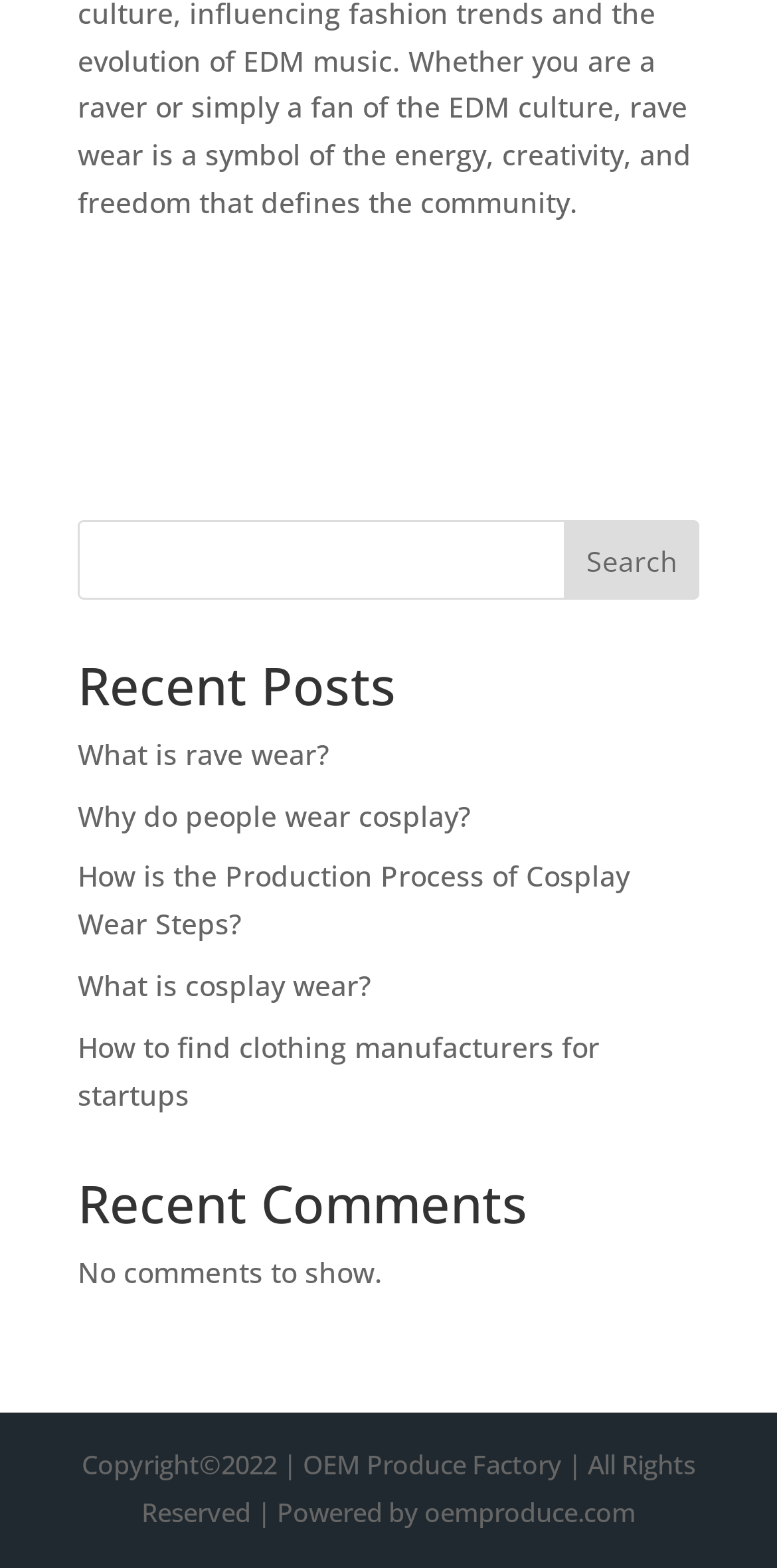Use the information in the screenshot to answer the question comprehensively: What type of content is the website focused on?

The webpage has multiple links to articles or blog posts related to cosplay and clothing, such as 'What is rave wear?', 'Why do people wear cosplay?', and 'How to find clothing manufacturers for startups'. This suggests that the website is focused on providing information and resources related to cosplay and clothing.